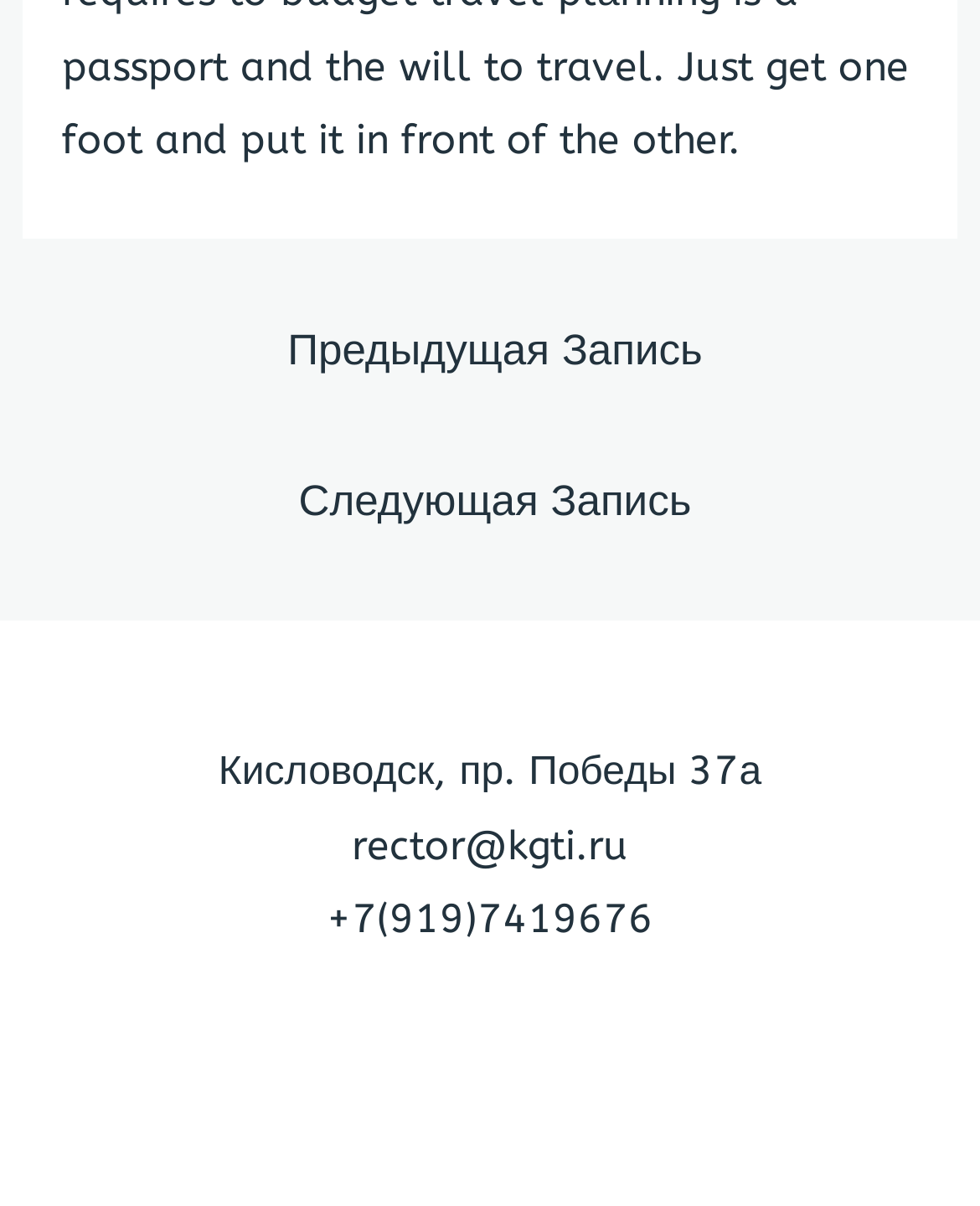Answer the question in a single word or phrase:
What is the phone number of the institution?

+7(919)7419676